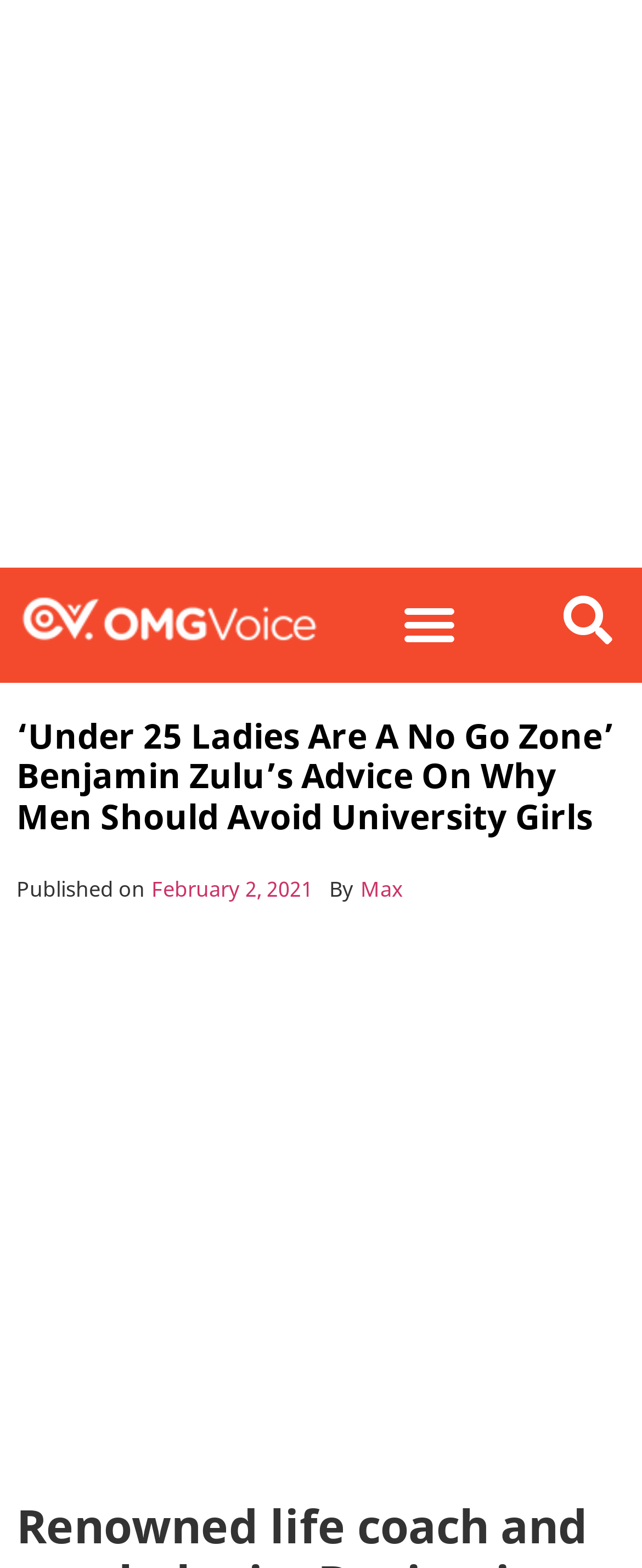Find and provide the bounding box coordinates for the UI element described with: "aria-label="Advertisement" name="aswift_1" title="Advertisement"".

[0.0, 0.602, 1.0, 0.943]